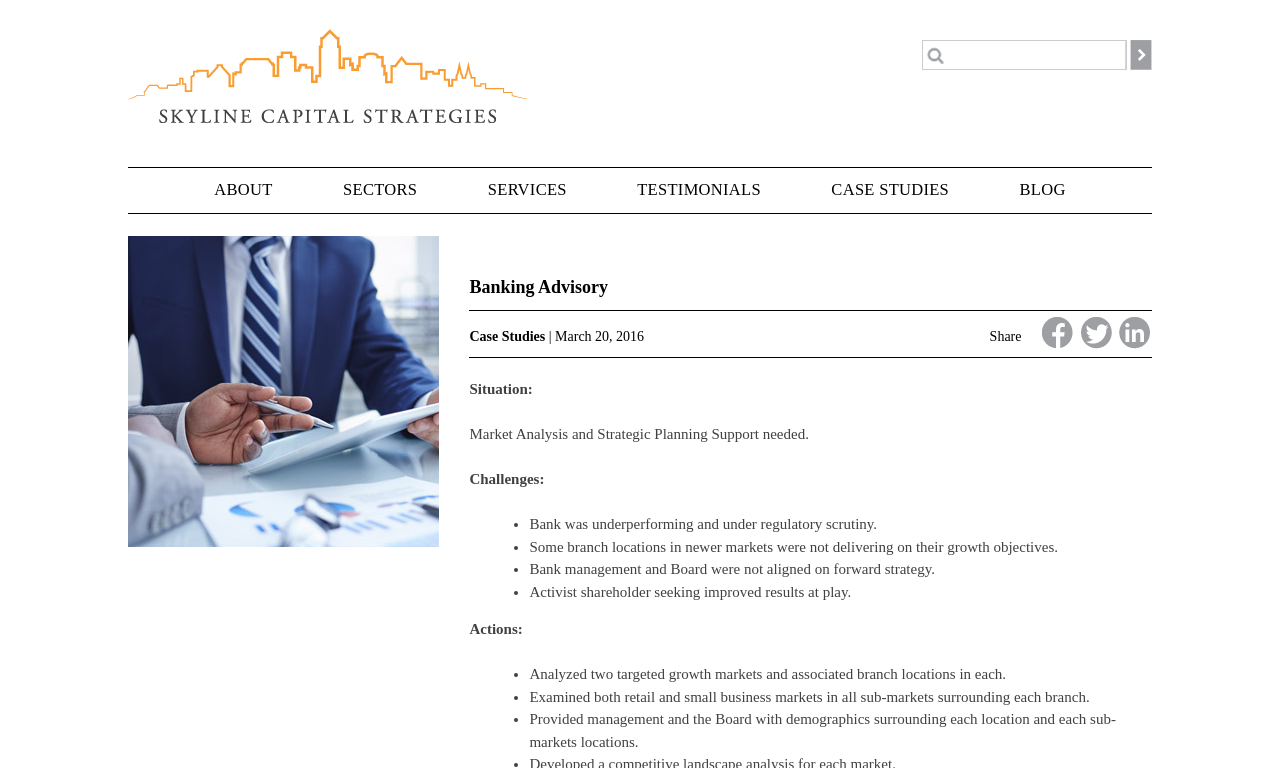Bounding box coordinates are specified in the format (top-left x, top-left y, bottom-right x, bottom-right y). All values are floating point numbers bounded between 0 and 1. Please provide the bounding box coordinate of the region this sentence describes: parent_node: Share

[0.812, 0.442, 0.84, 0.461]